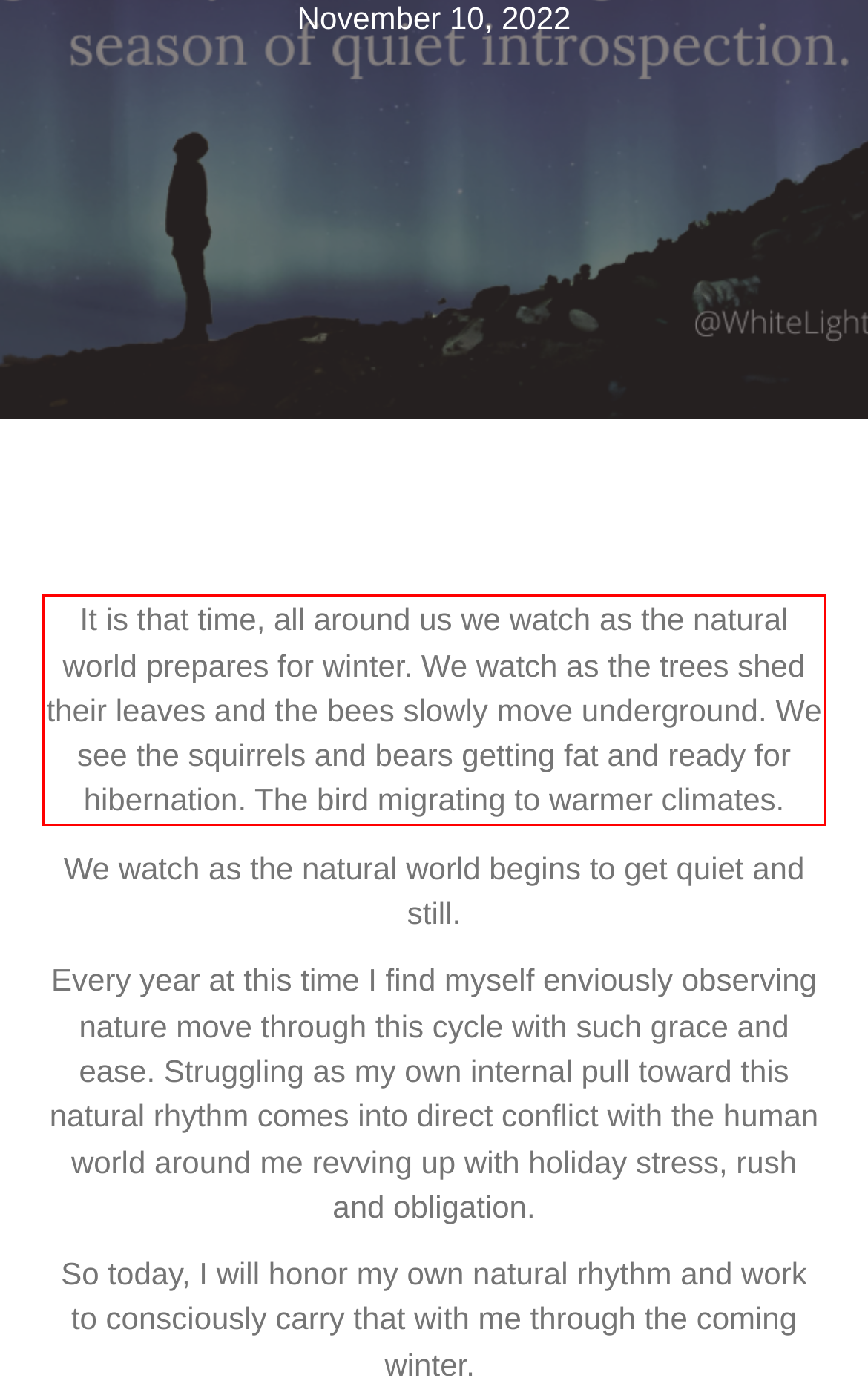Within the provided webpage screenshot, find the red rectangle bounding box and perform OCR to obtain the text content.

It is that time, all around us we watch as the natural world prepares for winter. We watch as the trees shed their leaves and the bees slowly move underground. We see the squirrels and bears getting fat and ready for hibernation. The bird migrating to warmer climates.